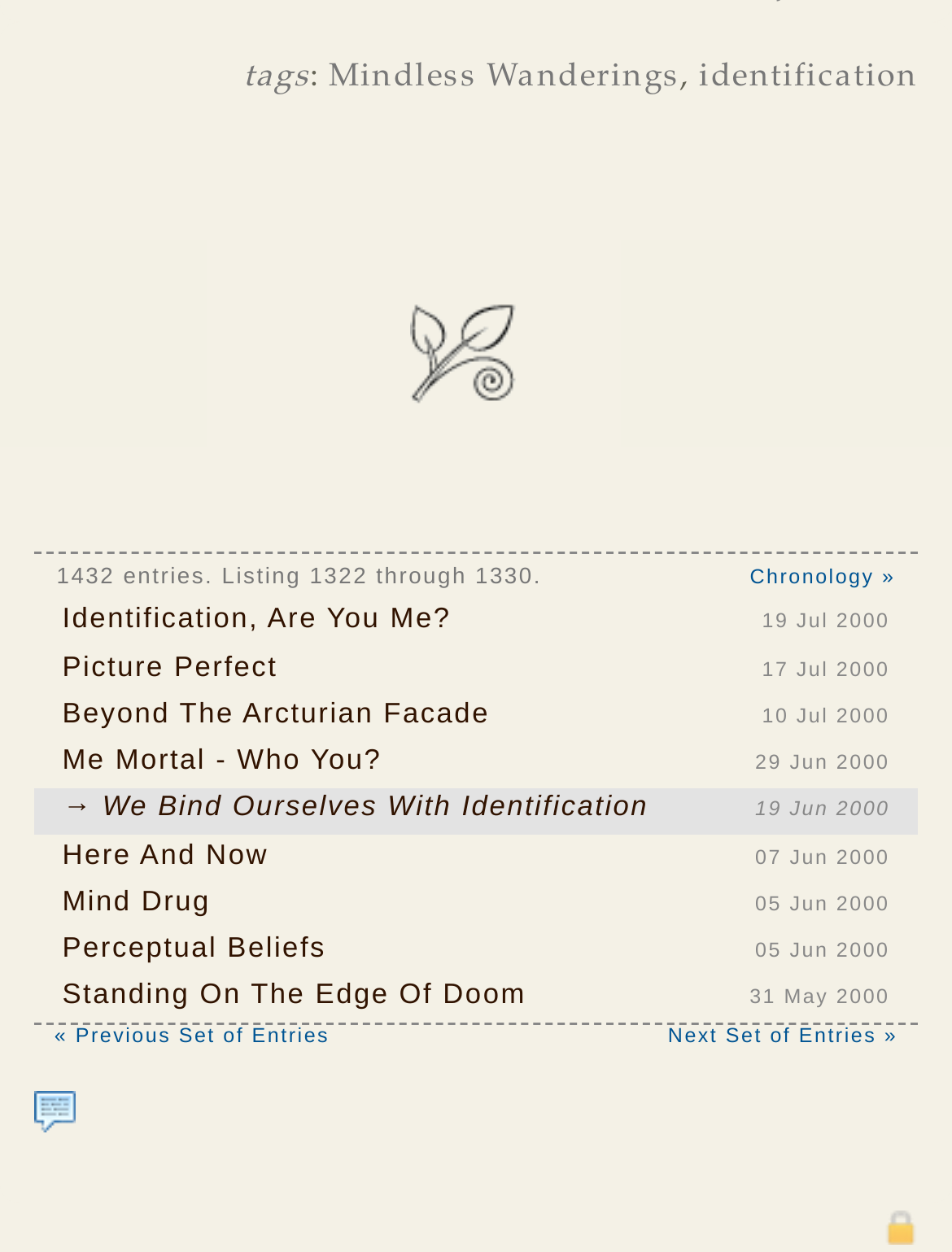Find the UI element described as: "0" and predict its bounding box coordinates. Ensure the coordinates are four float numbers between 0 and 1, [left, top, right, bottom].

None